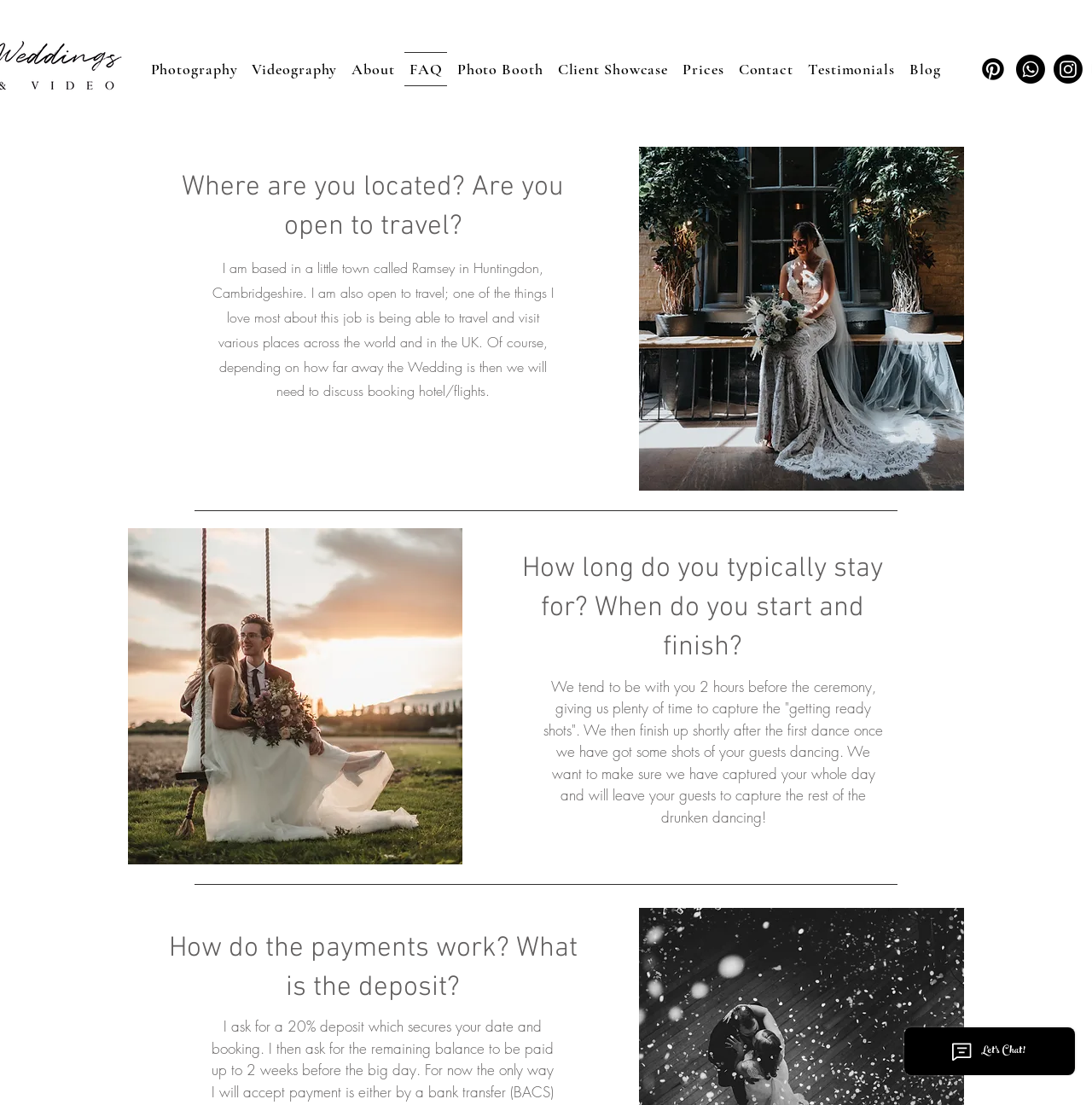Use a single word or phrase to answer the question:
What is the purpose of the photographer's visit before the ceremony?

To capture 'getting ready shots'